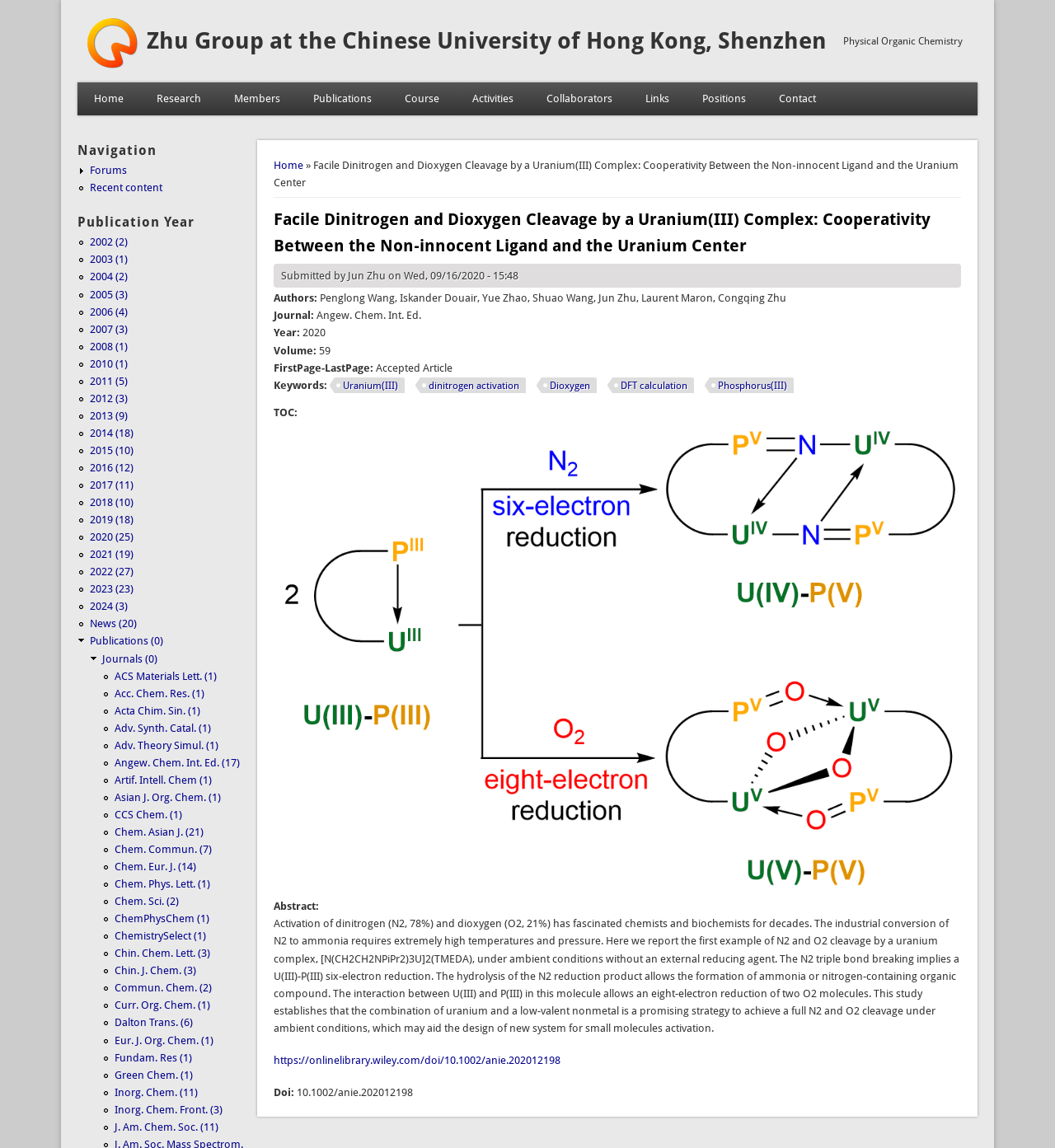Locate the bounding box coordinates of the UI element described by: "Links". The bounding box coordinates should consist of four float numbers between 0 and 1, i.e., [left, top, right, bottom].

[0.596, 0.072, 0.65, 0.101]